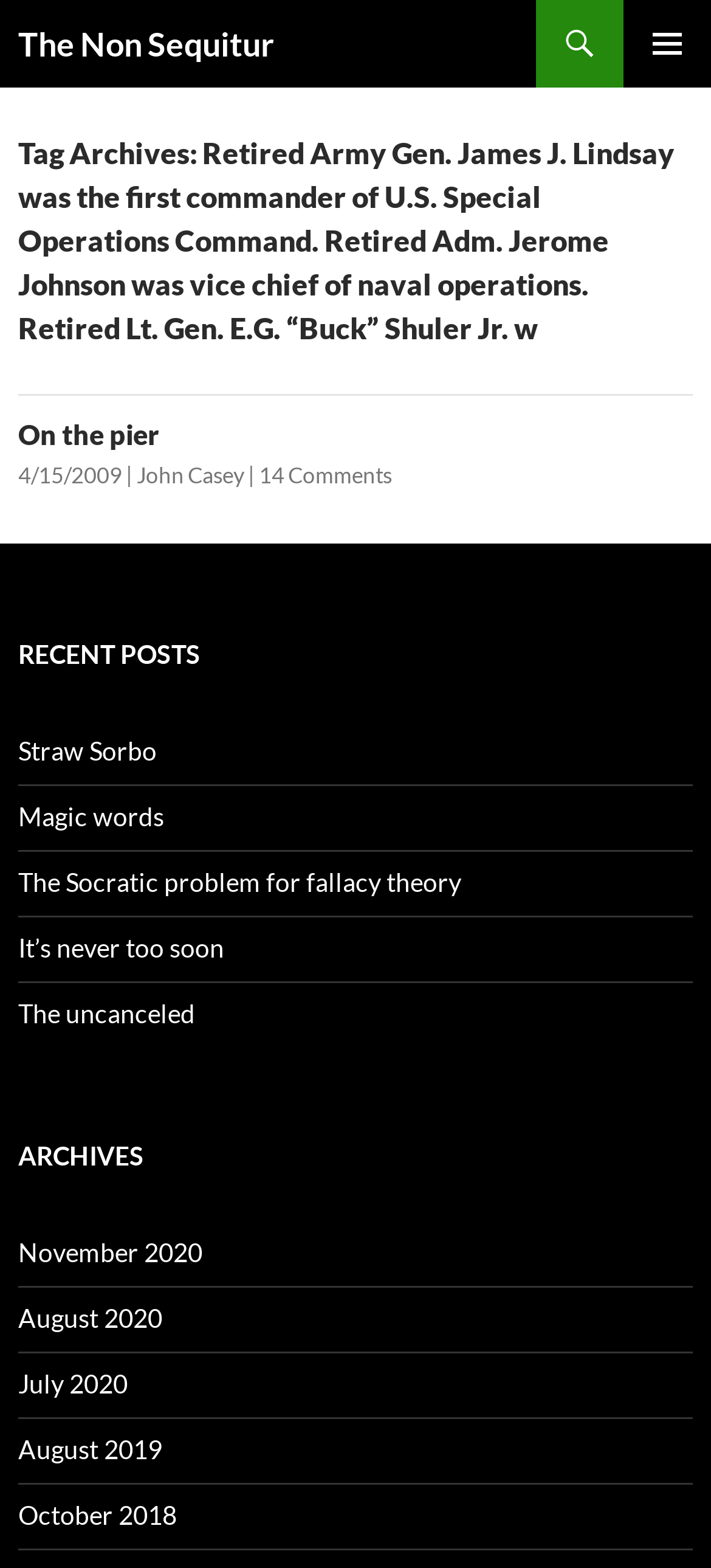Please pinpoint the bounding box coordinates for the region I should click to adhere to this instruction: "Go to the recent post 'Straw Sorbo'".

[0.026, 0.469, 0.221, 0.489]